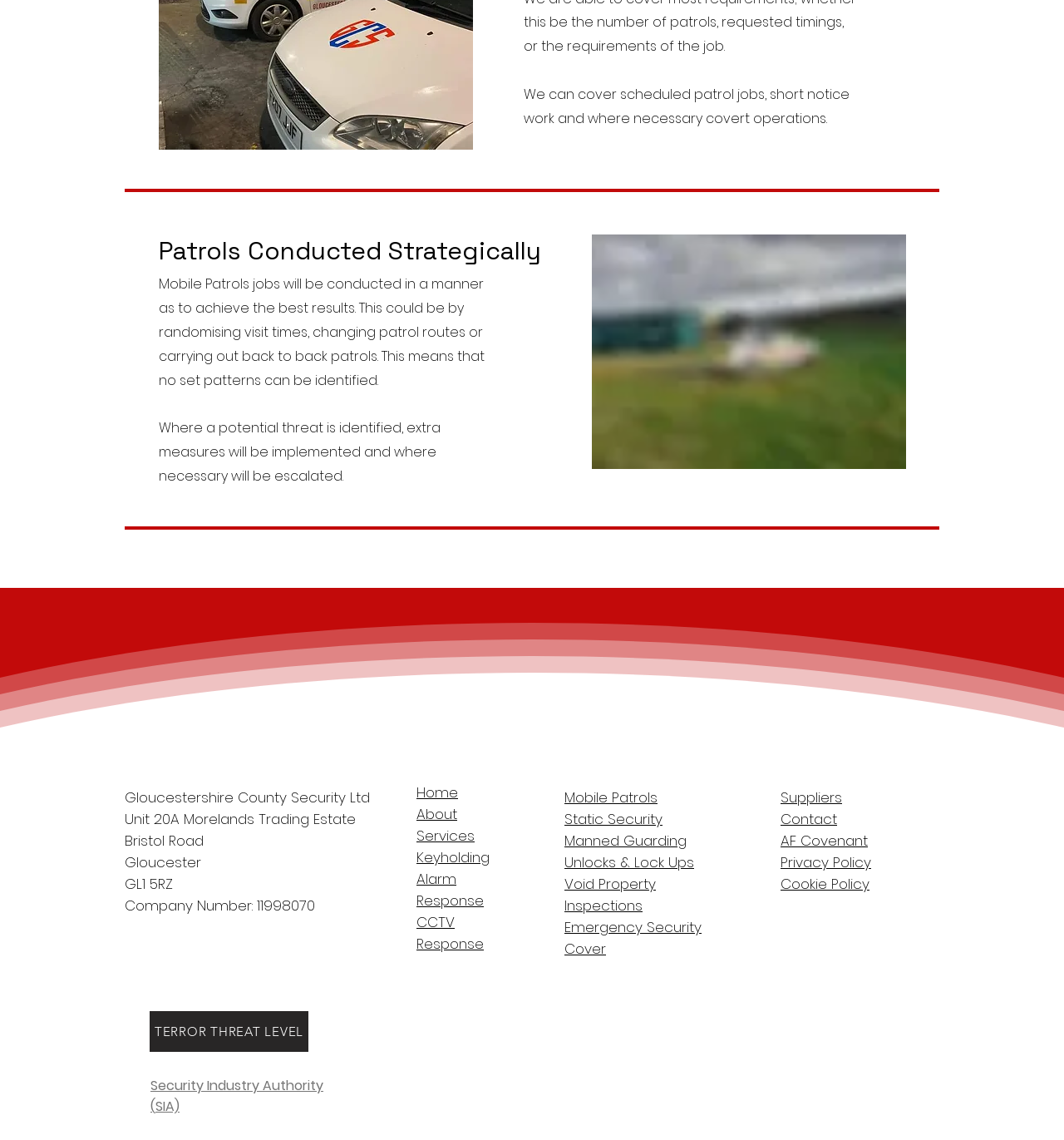Answer the question below using just one word or a short phrase: 
What services does the company offer?

Multiple services